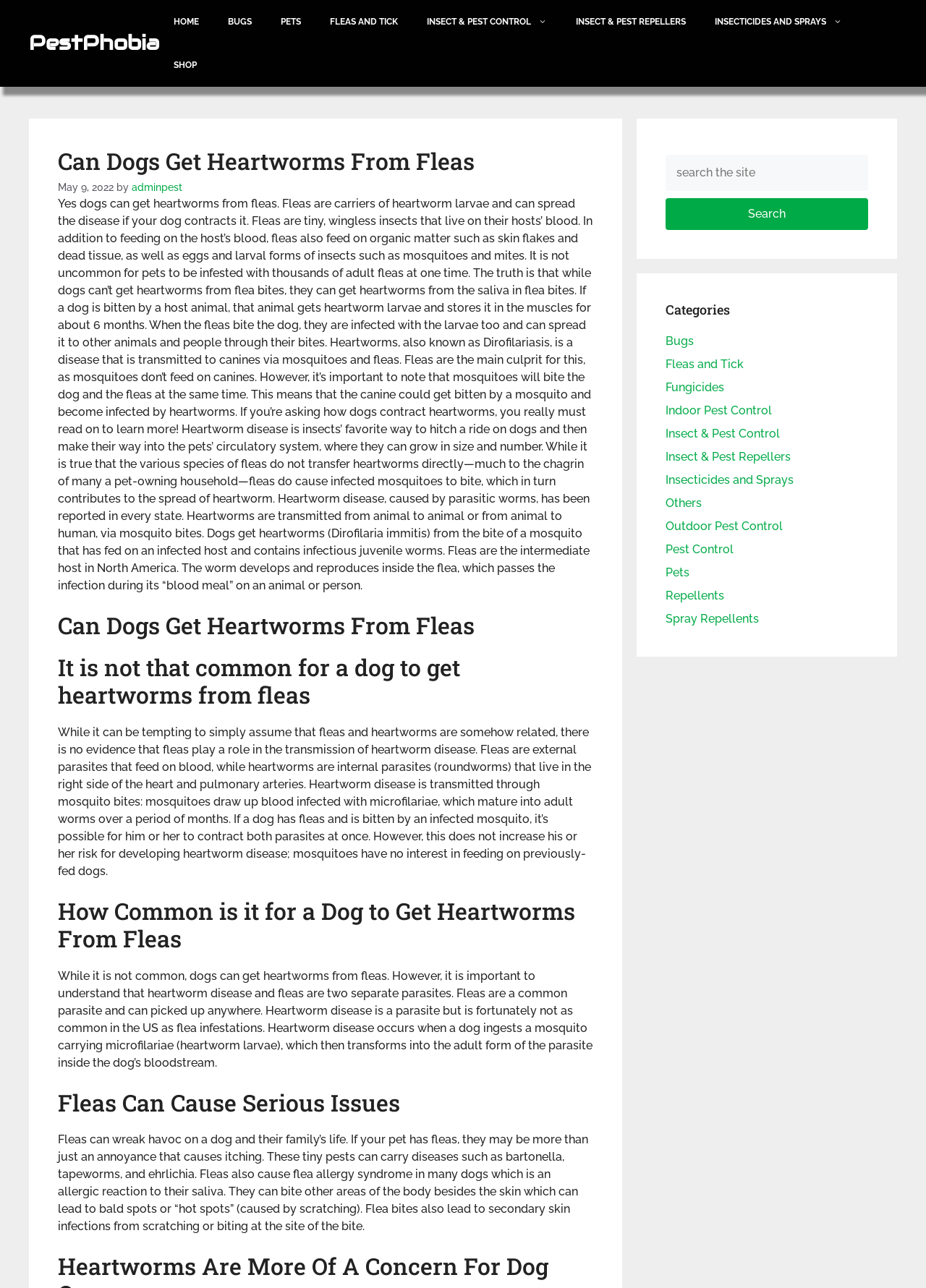By analyzing the image, answer the following question with a detailed response: What is the name of the website?

The name of the website can be found in the banner element at the top of the webpage, which contains the link 'PestPhobia'.